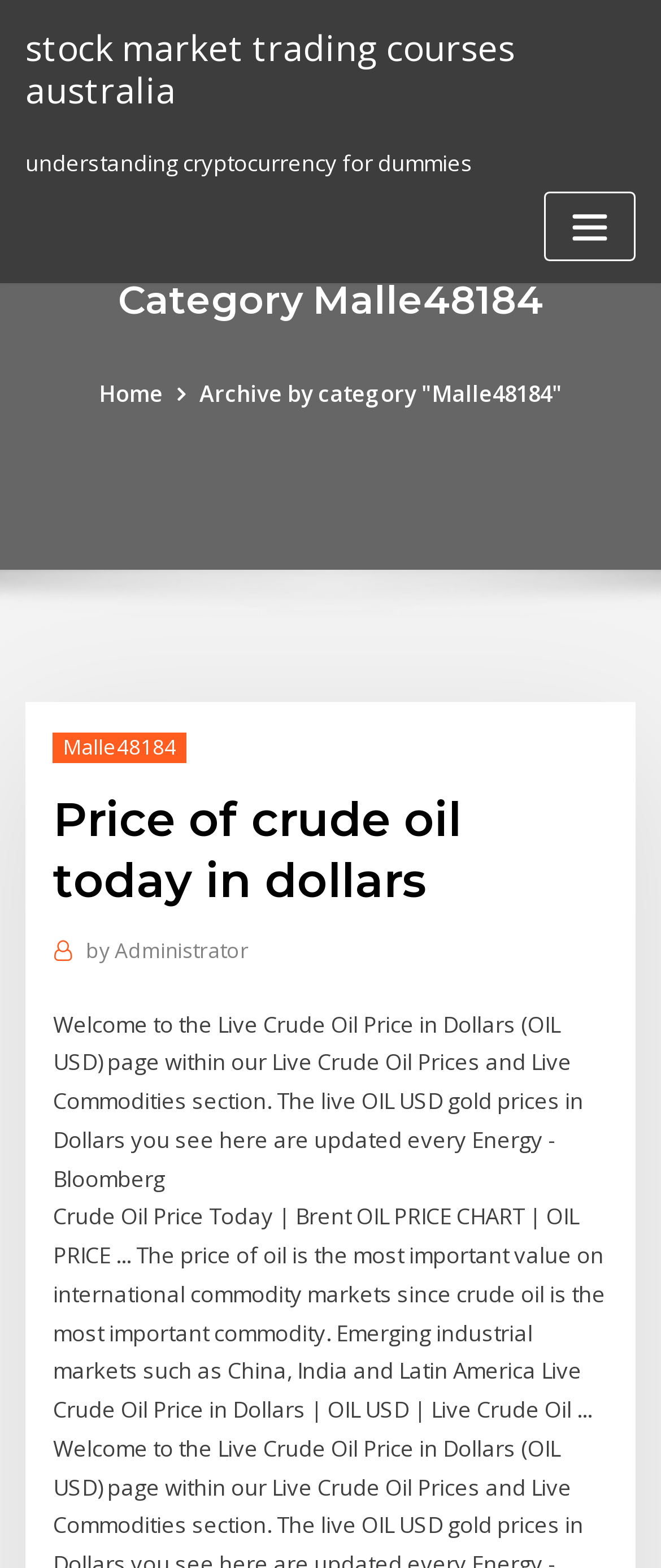Explain in detail what is displayed on the webpage.

The webpage appears to be a financial information page, specifically focused on the price of crude oil. At the top left, there is a link to "stock market trading courses australia" and a static text "understanding cryptocurrency for dummies" positioned below it. 

On the top right, a button labeled "Toggle navigation" is present, which is not expanded. 

Below the top section, a heading "Category Malle48184" is displayed, followed by a navigation menu with links to "Home" and "Archive by category 'Malle48184'". The "Archive by category 'Malle48184'" link has a sub-link to "Malle48184" positioned below it. 

Next to the navigation menu, a header section contains a heading "Price of crude oil today in dollars" and a link "by Administrator" positioned below it. 

The main content of the page is a static text that welcomes users to the Live Crude Oil Price in Dollars page, providing information about the live OIL USD gold prices in Dollars, which are updated every Energy - Bloomberg. This text is positioned below the header section and occupies a significant portion of the page.